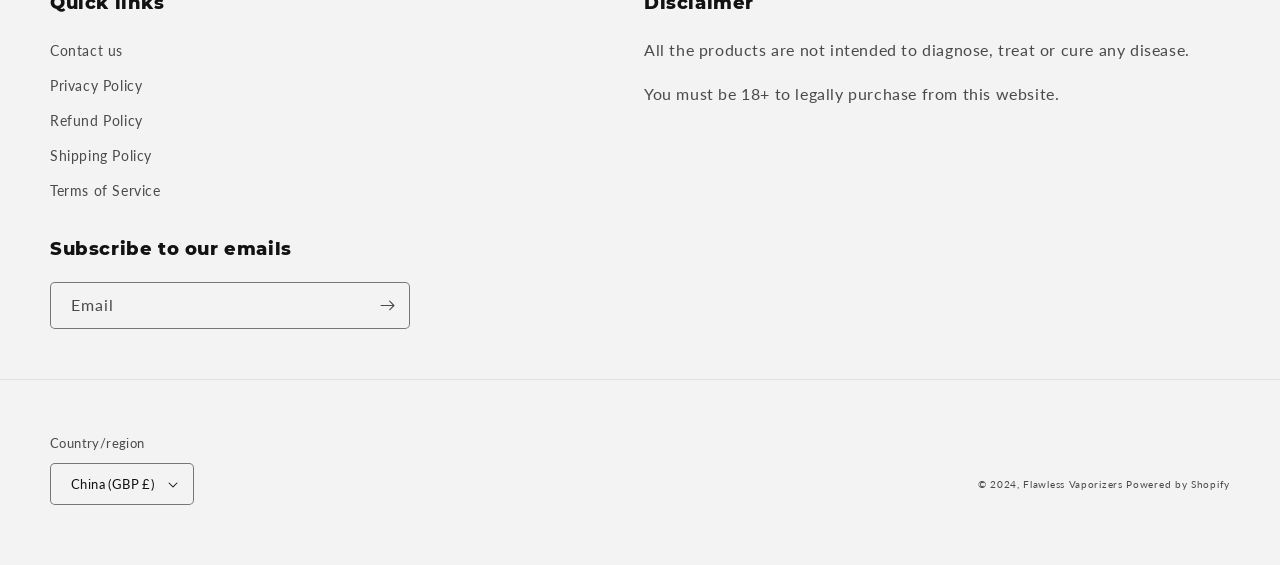Identify the bounding box coordinates of the specific part of the webpage to click to complete this instruction: "Contact us".

[0.039, 0.066, 0.096, 0.12]